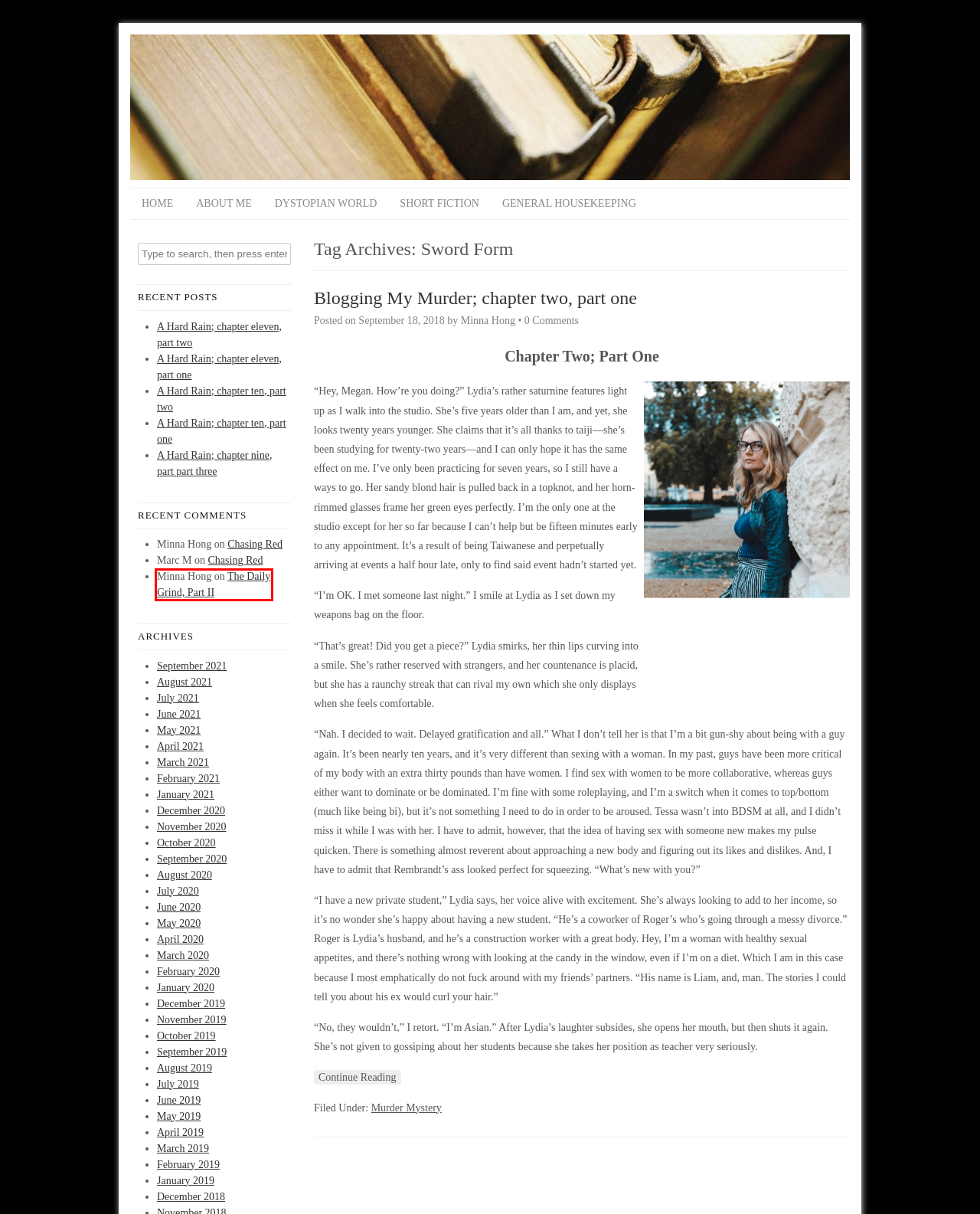Examine the screenshot of a webpage with a red rectangle bounding box. Select the most accurate webpage description that matches the new webpage after clicking the element within the bounding box. Here are the candidates:
A. January 2020 – Minna Hong
B. January 2019 – Minna Hong
C. April 2020 – Minna Hong
D. January 2021 – Minna Hong
E. September 2019 – Minna Hong
F. Short Fiction (Misc) – Minna Hong
G. The Daily Grind, Part II – Minna Hong
H. July 2020 – Minna Hong

G